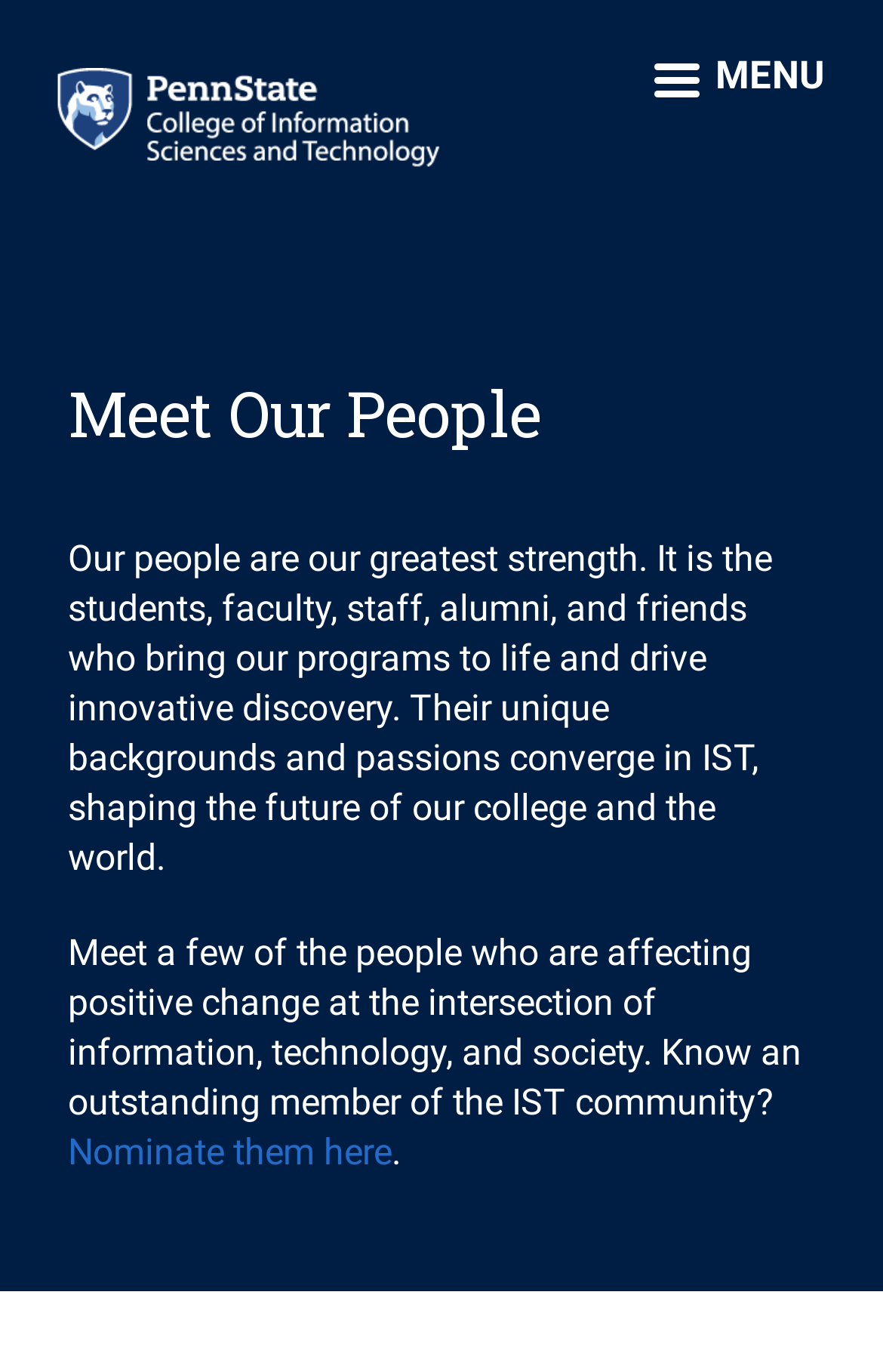Based on the image, please respond to the question with as much detail as possible:
What is the relationship between the people and the college?

I found the answer by reading the text which says 'Our people are our greatest strength. It is the students, faculty, staff, alumni, and friends who bring our programs to life and drive innovative discovery', indicating that the people are involved in the college's programs and activities.